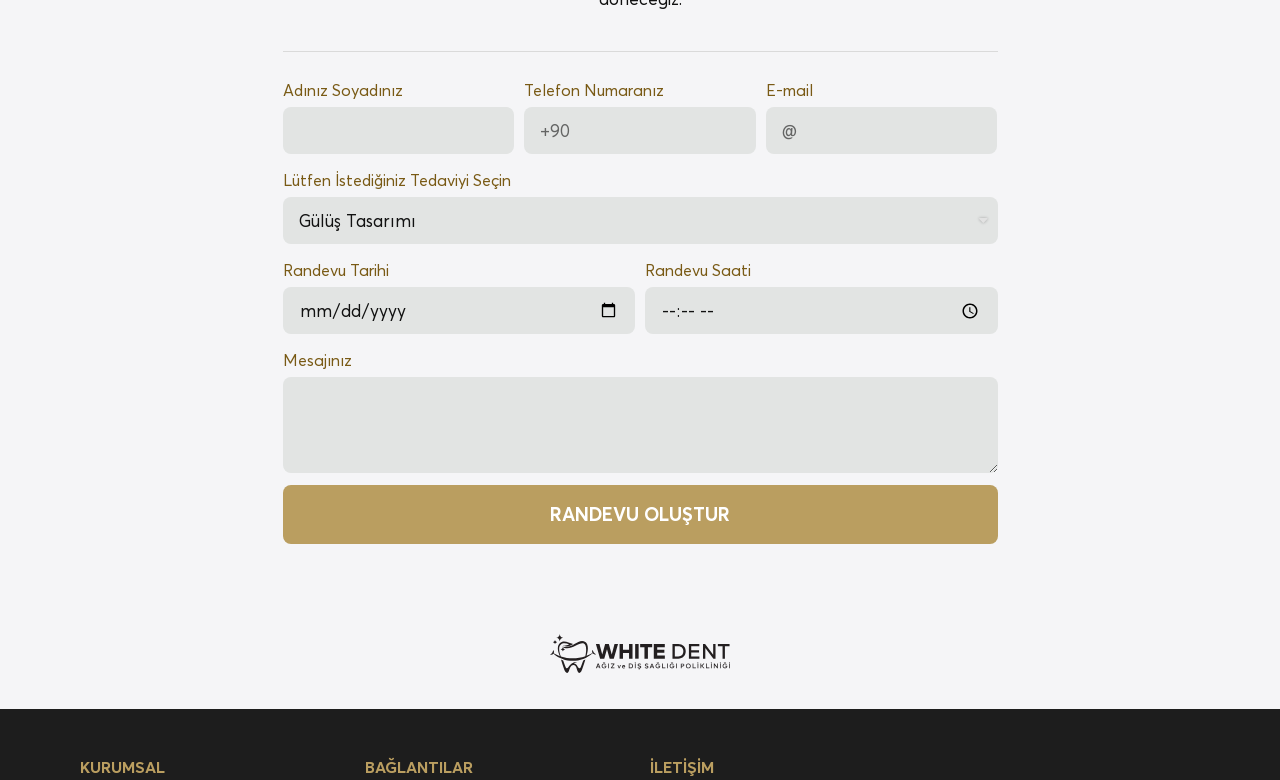What is the button at the bottom of the form for?
Utilize the image to construct a detailed and well-explained answer.

The button with ID 340 is labeled 'RANDEVU OLUŞTUR' which means 'Create appointment' in English, indicating that its purpose is to create an appointment after filling in the form.